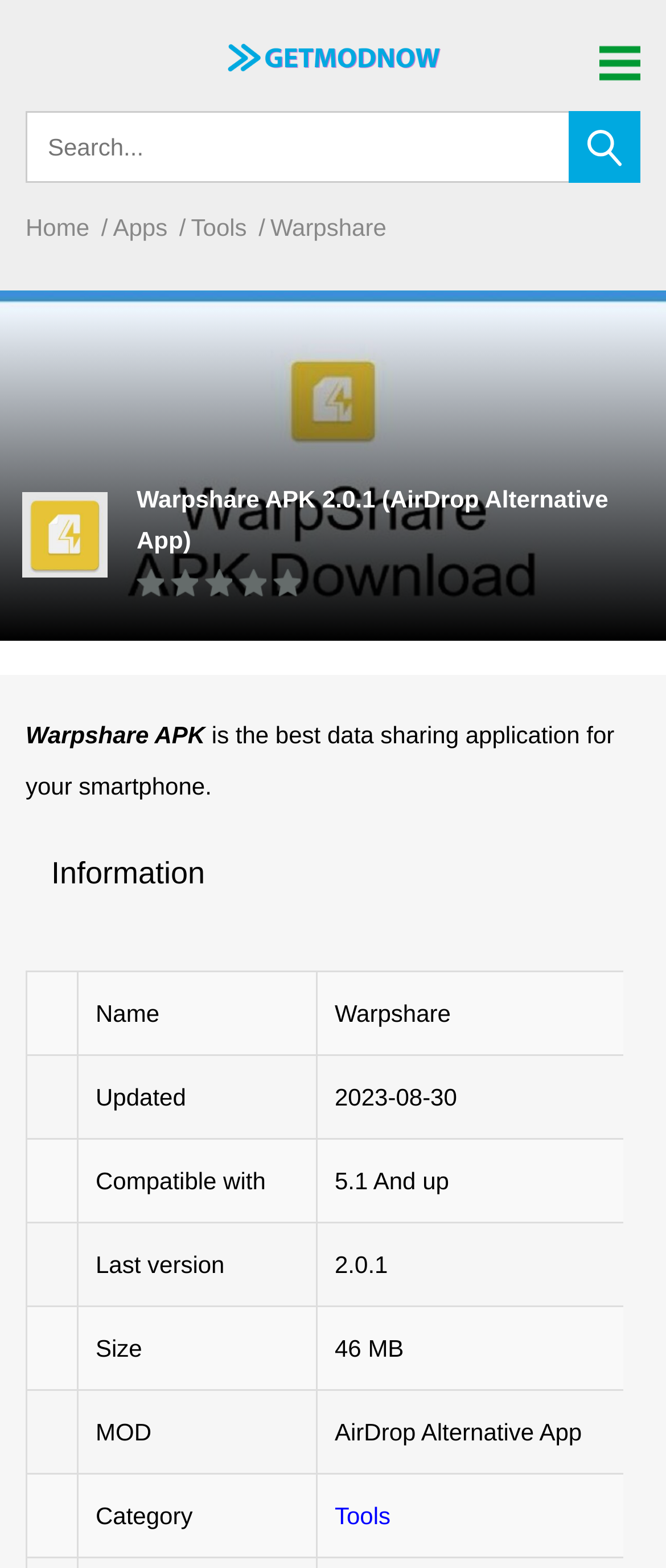What is the purpose of the app?
We need a detailed and exhaustive answer to the question. Please elaborate.

I inferred the purpose of the app by reading the static text 'is the best data sharing application for your smartphone.' which implies that the app is used for data sharing.